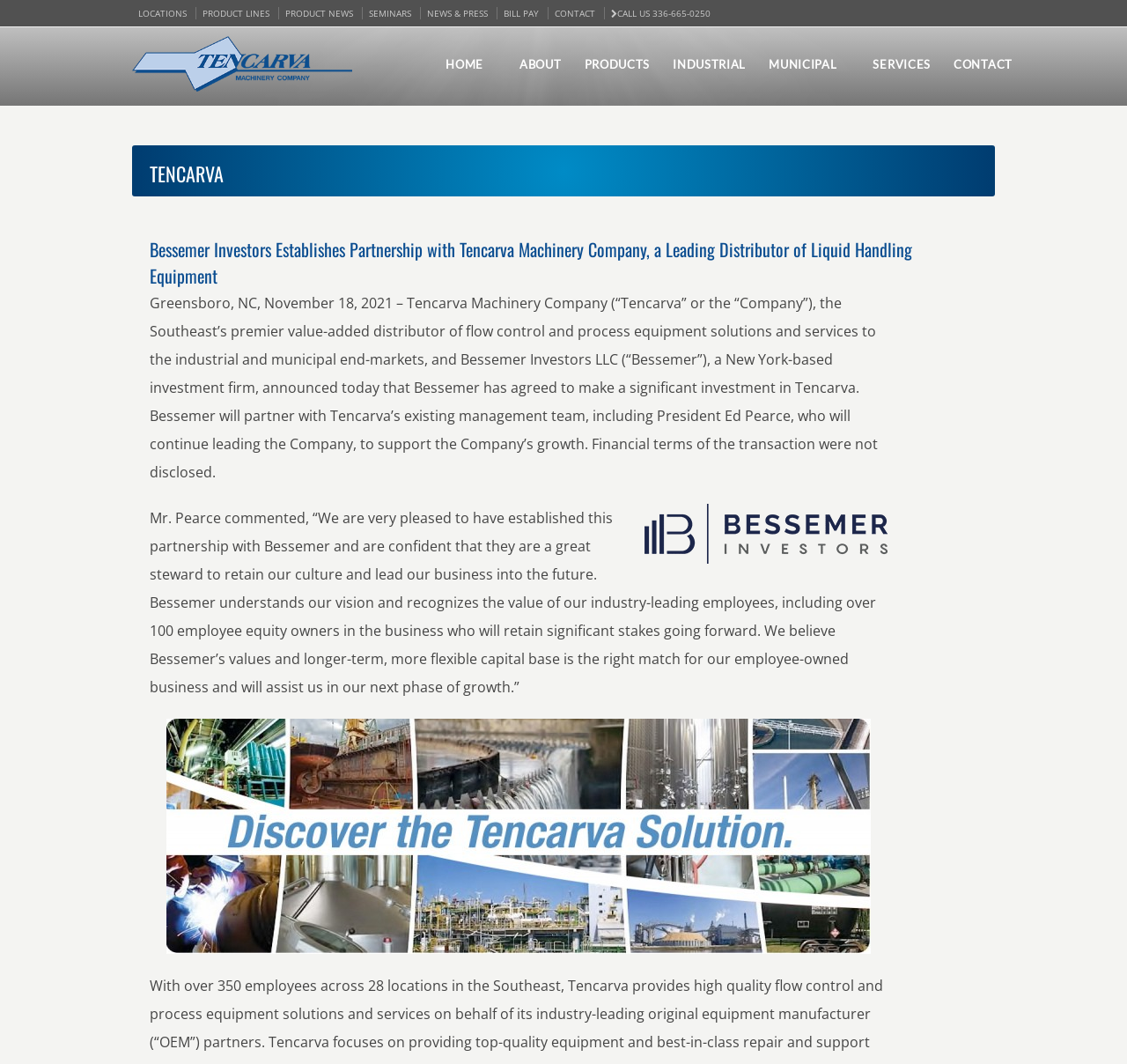Find the bounding box coordinates of the element to click in order to complete the given instruction: "Click on CALL US 336-665-0250."

[0.542, 0.007, 0.63, 0.018]